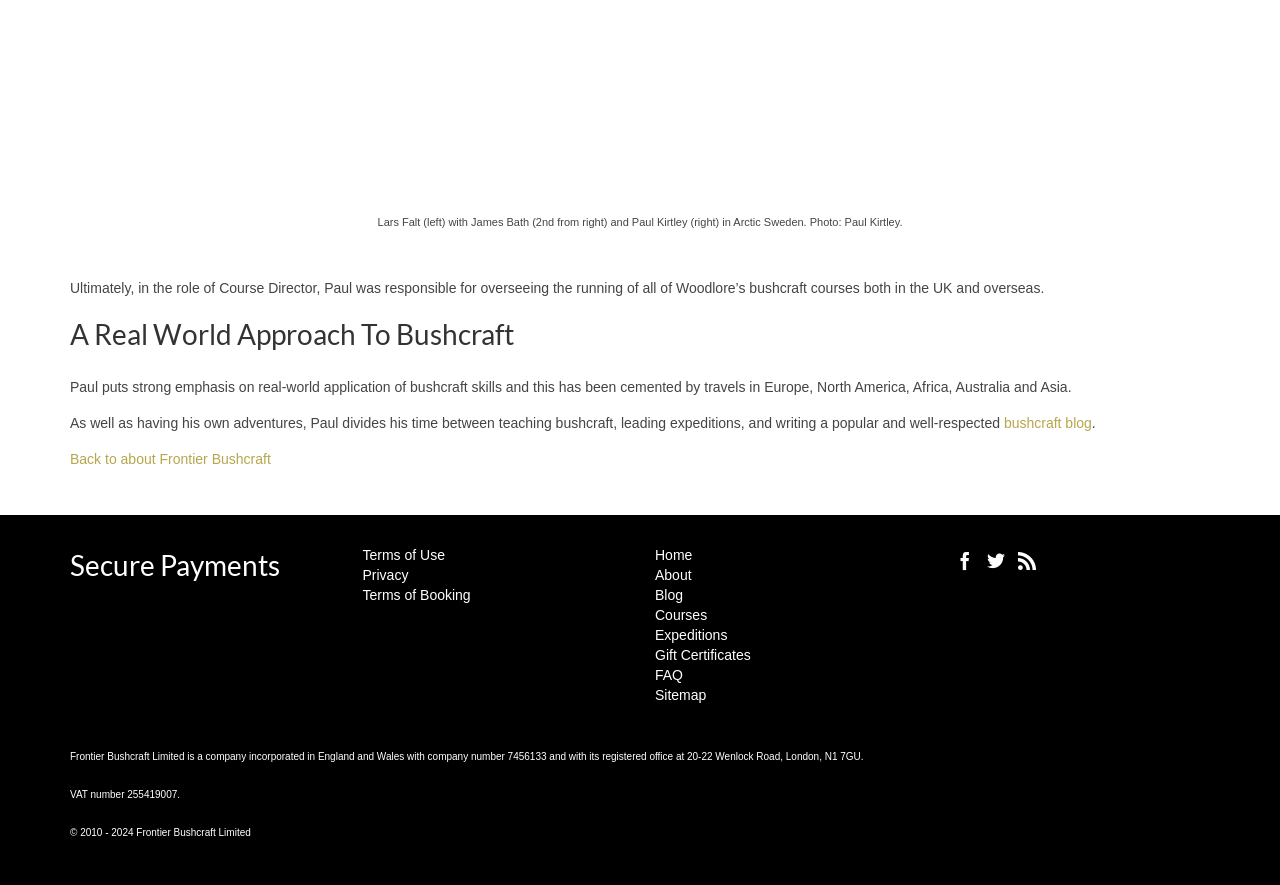What is the name of the person in the photo?
Use the image to give a comprehensive and detailed response to the question.

Based on the figcaption element, the photo is described as 'Lars Falt (left) with James Bath (2nd from right) and Paul Kirtley (right) in Arctic Sweden. Photo: Paul Kirtley.' Therefore, the name of the person in the photo is Lars Falt.